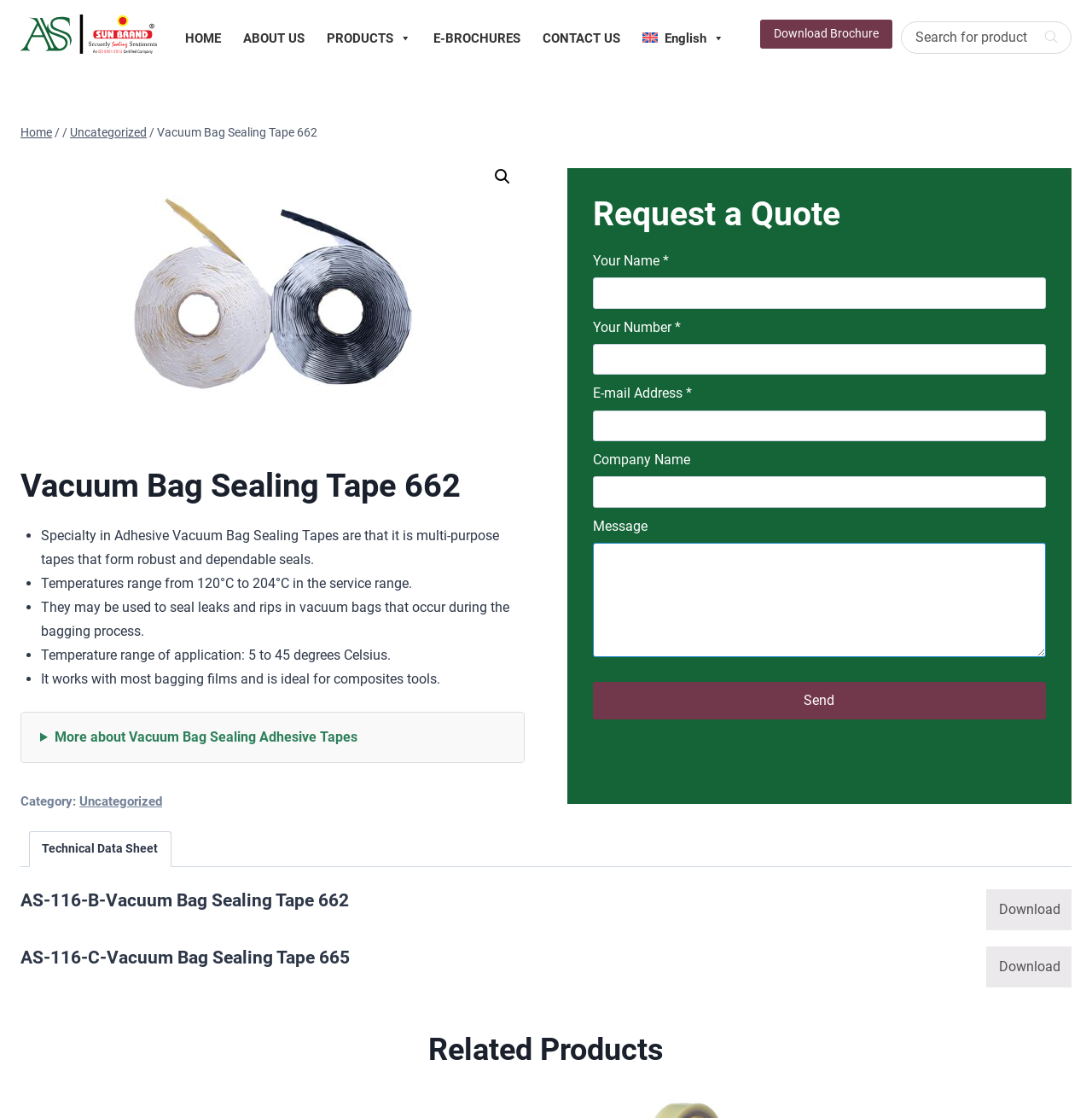Please determine the bounding box coordinates of the clickable area required to carry out the following instruction: "Search for products". The coordinates must be four float numbers between 0 and 1, represented as [left, top, right, bottom].

[0.826, 0.02, 0.941, 0.047]